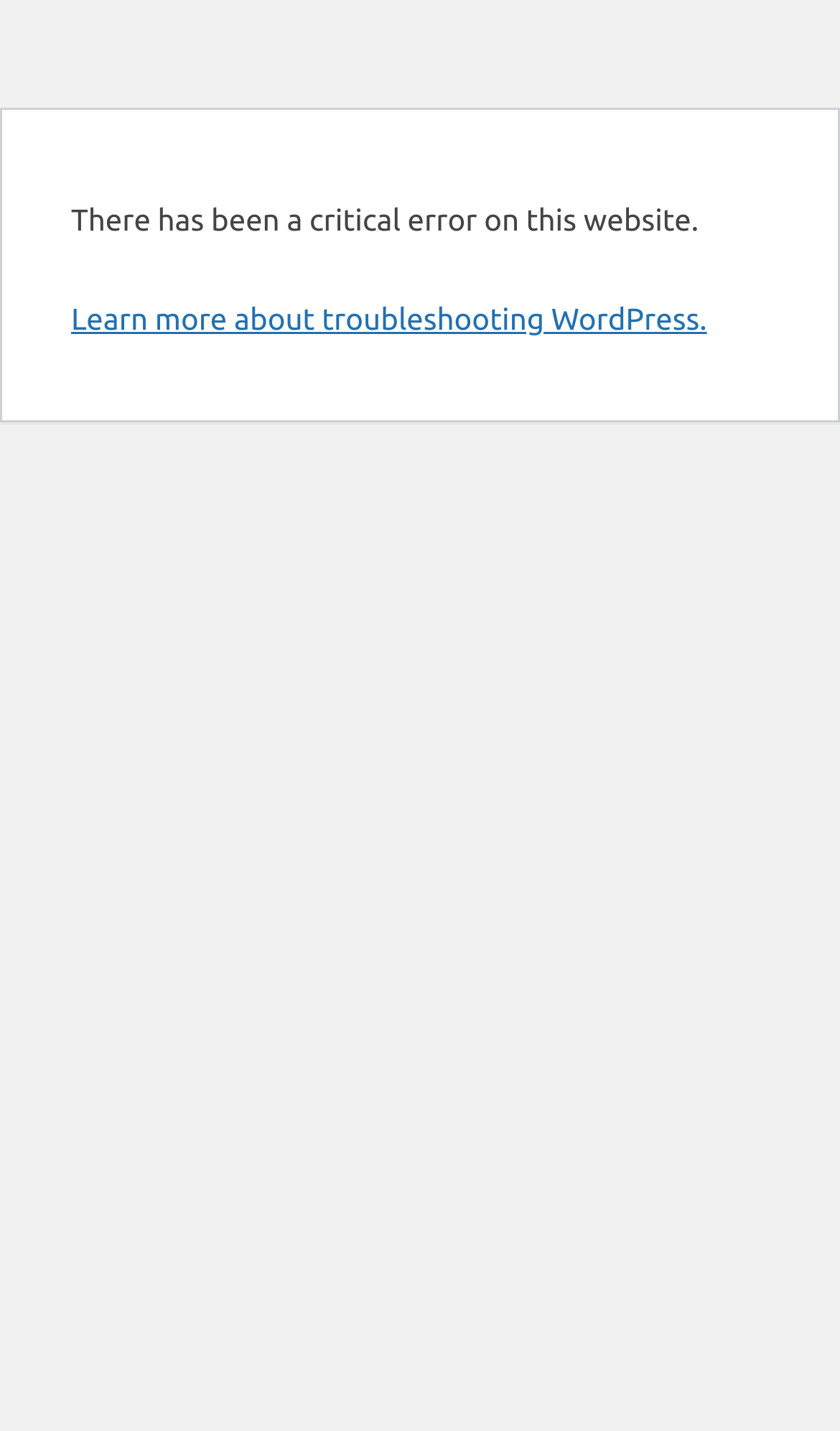Ascertain the bounding box coordinates for the UI element detailed here: "Learn more about troubleshooting WordPress.". The coordinates should be provided as [left, top, right, bottom] with each value being a float between 0 and 1.

[0.085, 0.211, 0.842, 0.235]